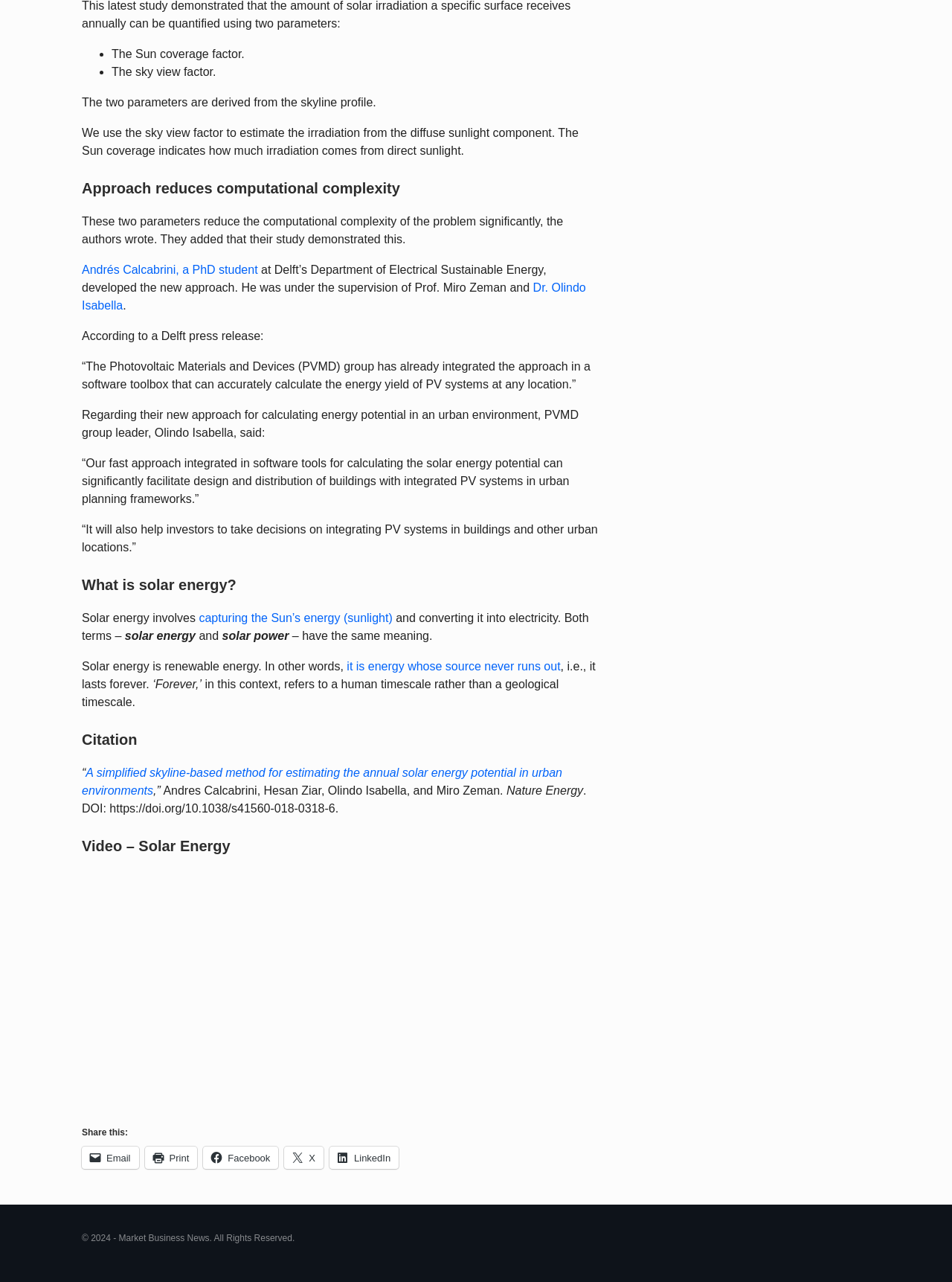Please identify the bounding box coordinates of the region to click in order to complete the given instruction: "Click the link to read about Andrés Calcabrini, a PhD student". The coordinates should be four float numbers between 0 and 1, i.e., [left, top, right, bottom].

[0.086, 0.205, 0.271, 0.215]